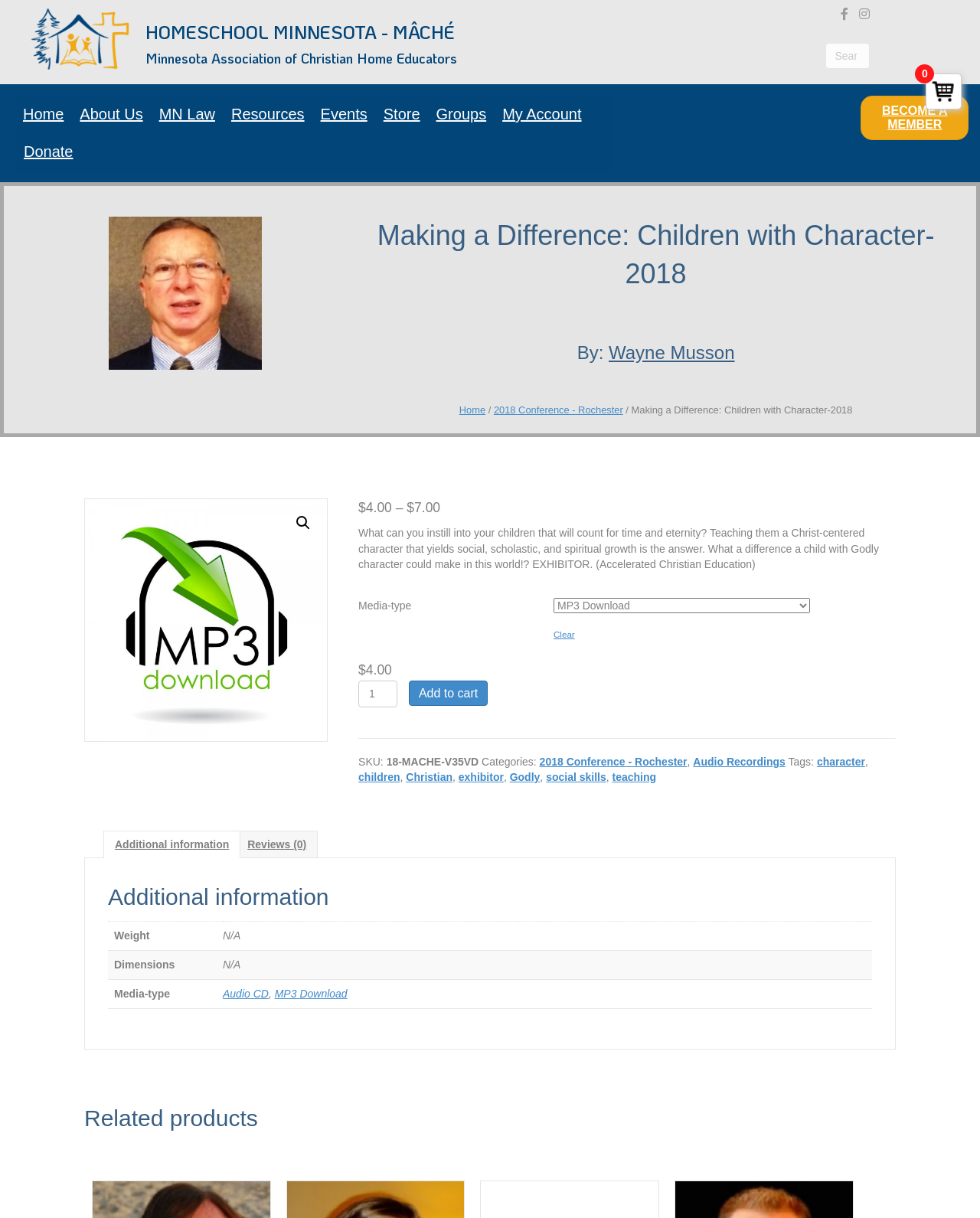Locate the bounding box coordinates of the element you need to click to accomplish the task described by this instruction: "View additional information".

[0.105, 0.682, 0.246, 0.704]